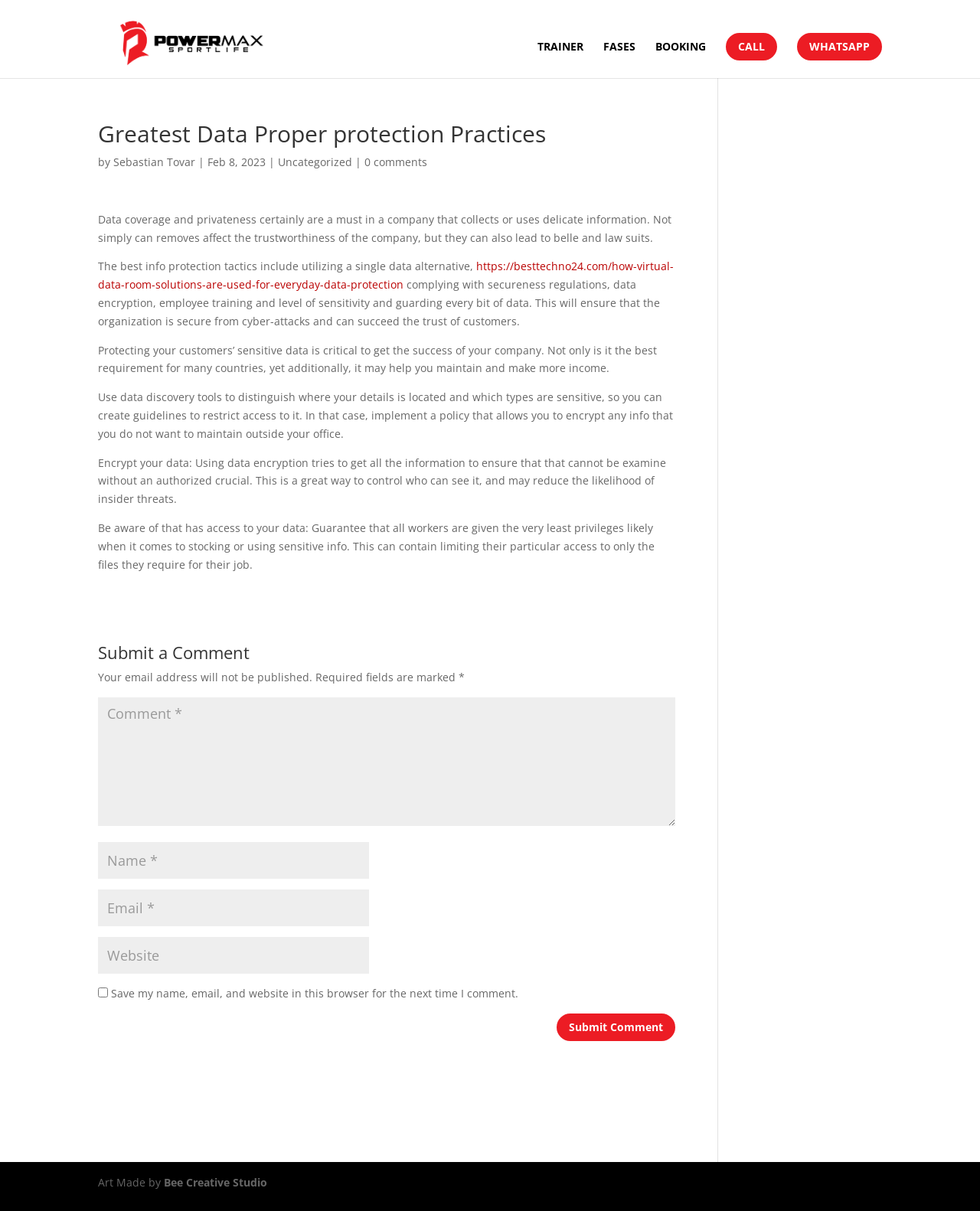What is the author of the article?
Based on the screenshot, give a detailed explanation to answer the question.

The author of the article can be found by looking at the text following the 'by' keyword, which is 'Sebastian Tovar'.